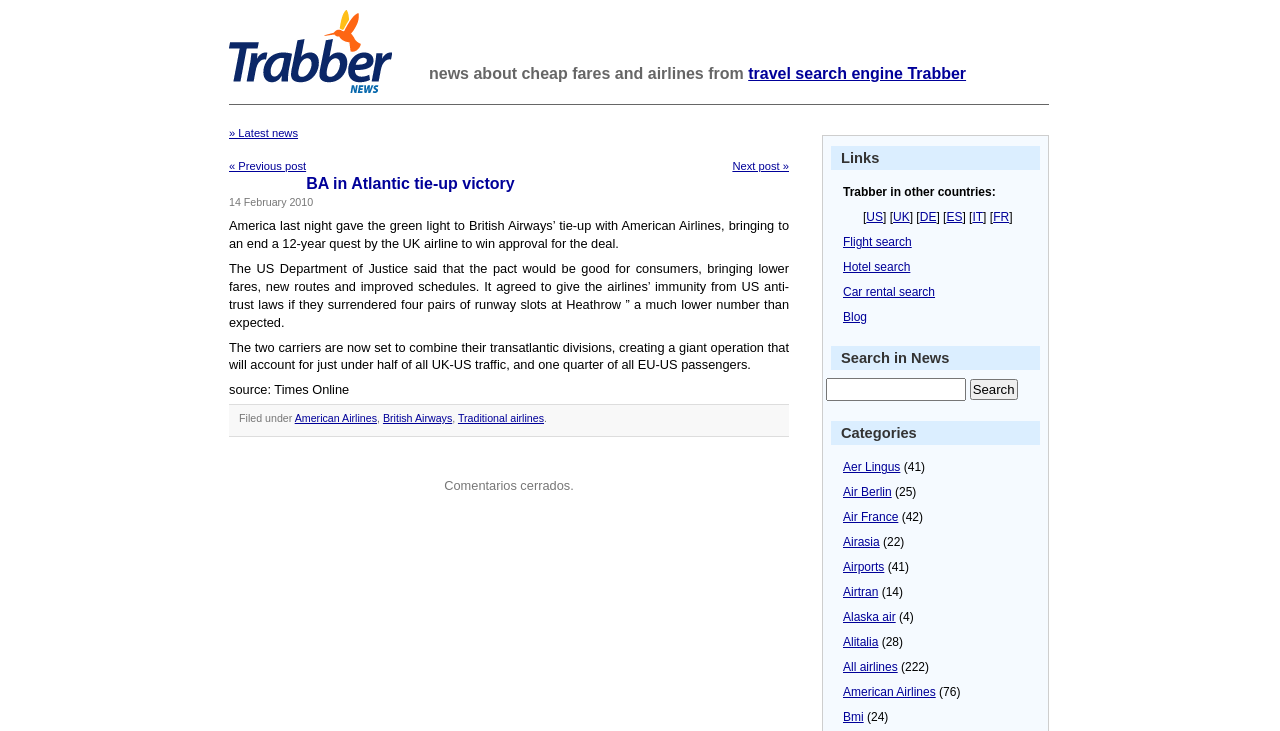Please determine the bounding box coordinates of the element to click in order to execute the following instruction: "Go to the 'Flight search' page". The coordinates should be four float numbers between 0 and 1, specified as [left, top, right, bottom].

[0.659, 0.321, 0.712, 0.341]